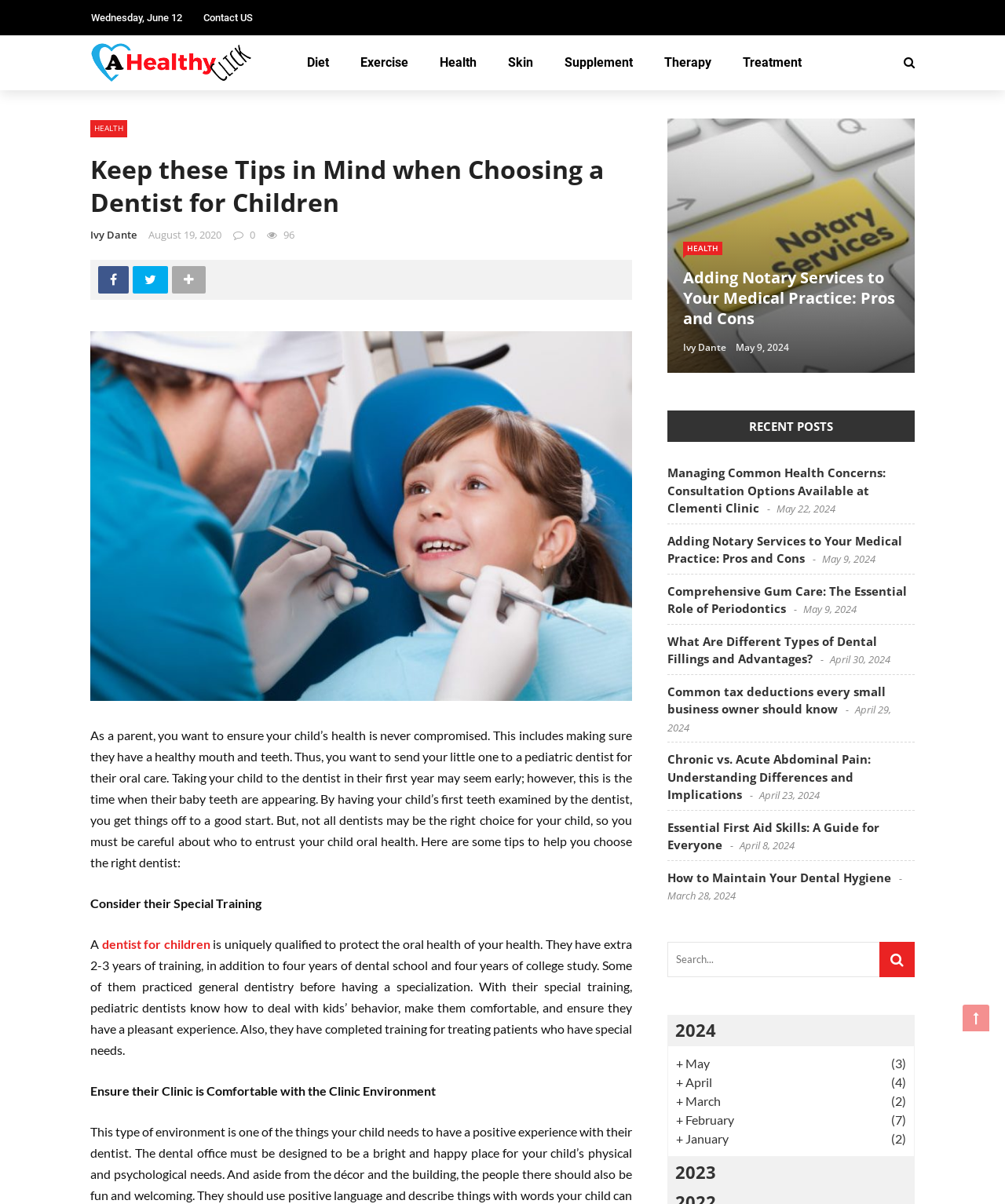What are the social media platforms linked on the webpage?
Based on the image content, provide your answer in one word or a short phrase.

Facebook and Twitter